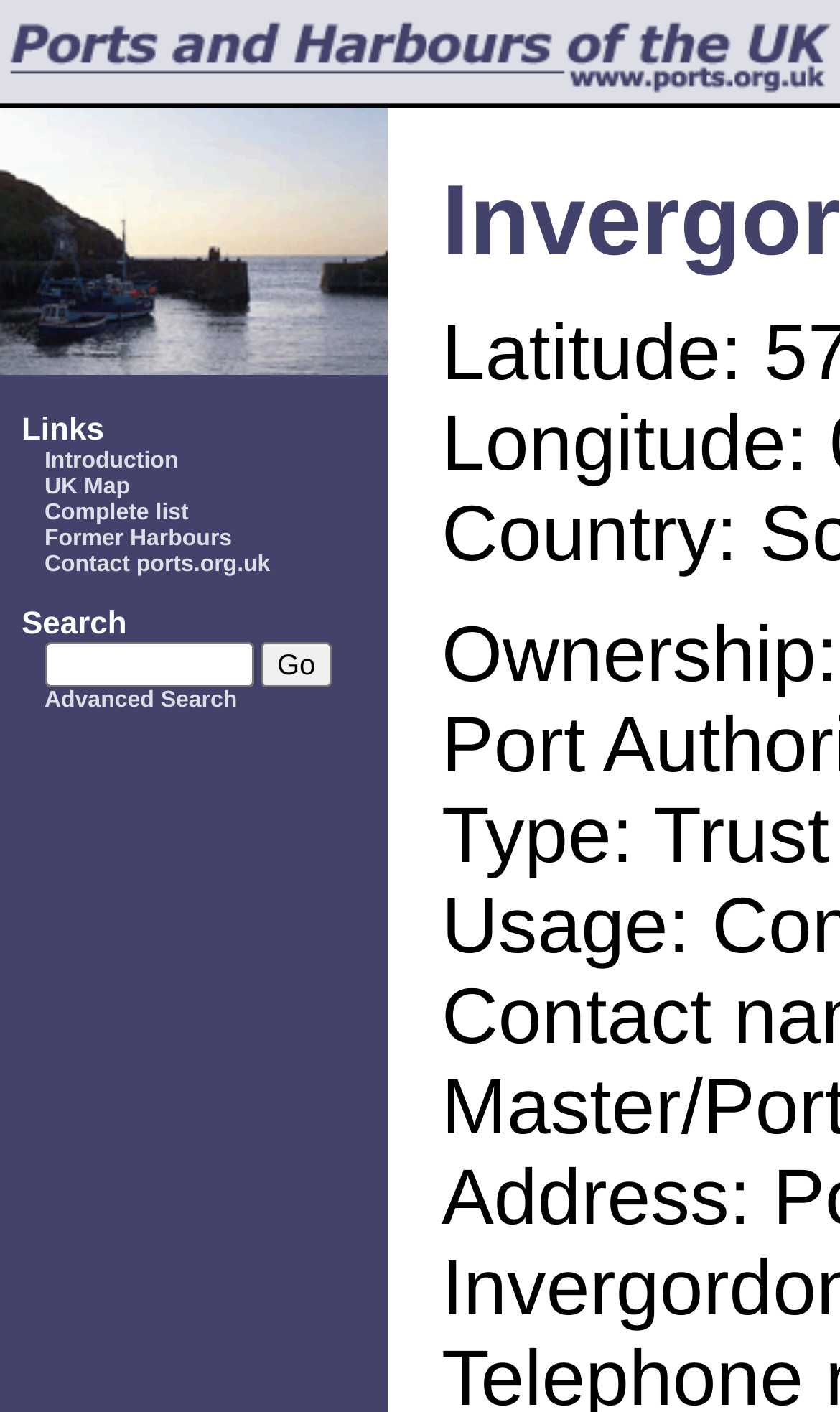How many sections are in the description list?
By examining the image, provide a one-word or phrase answer.

2